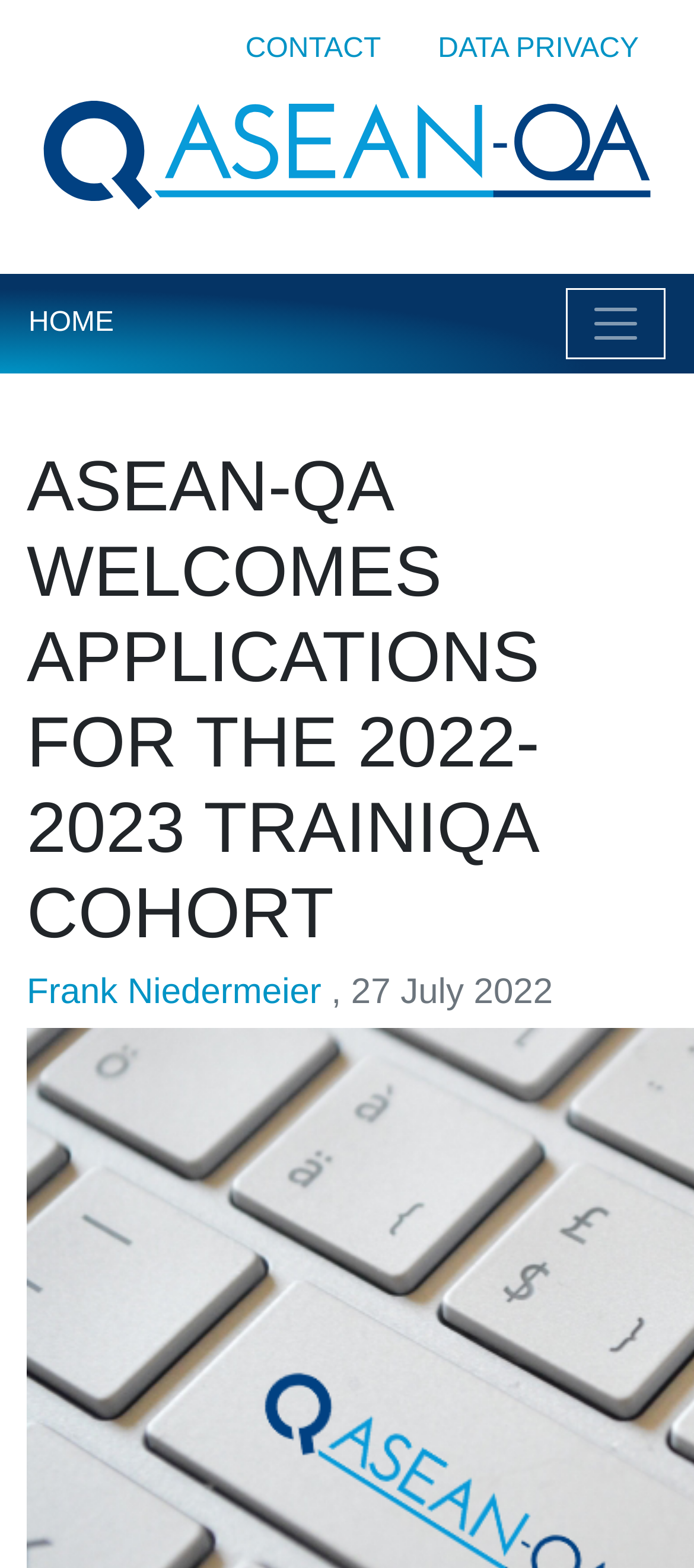What is the name of the author of the news article?
With the help of the image, please provide a detailed response to the question.

I found a heading 'Frank Niedermeier, 27 July 2022' which suggests that Frank Niedermeier is the author of the news article.